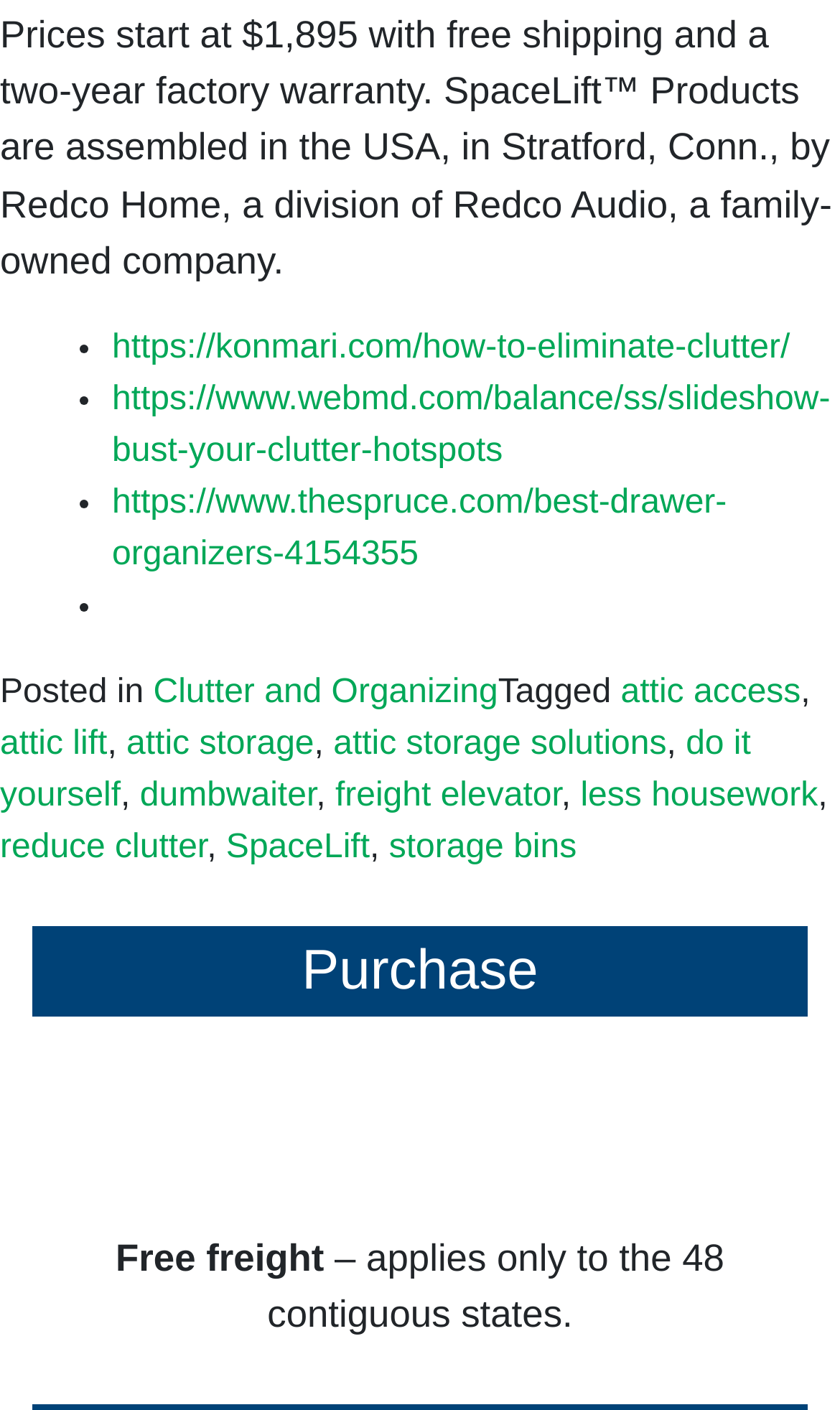Locate the bounding box coordinates of the element that should be clicked to execute the following instruction: "Click the link to learn about attic storage solutions".

[0.397, 0.515, 0.794, 0.541]